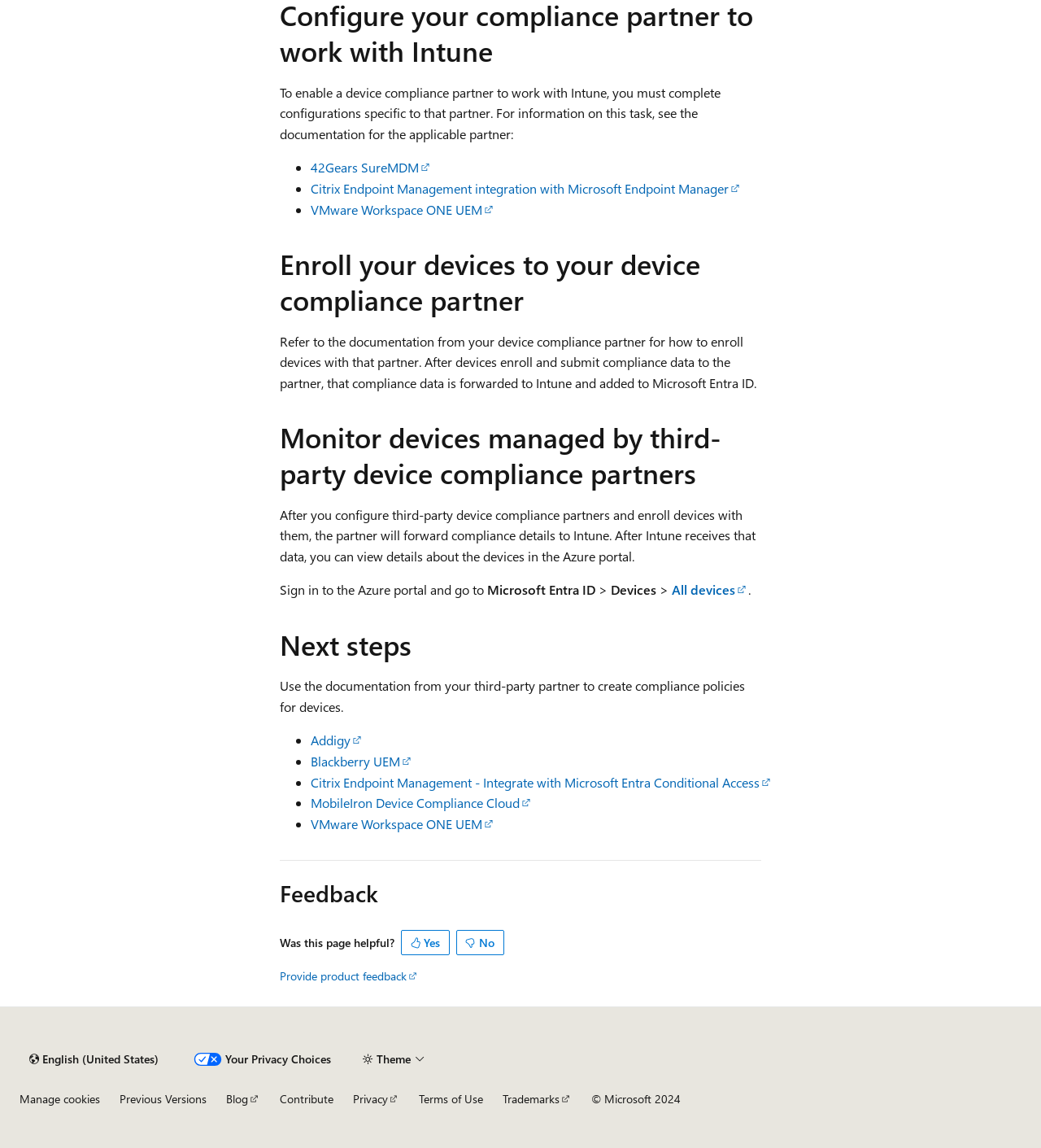Where can you view details about devices managed by third-party device compliance partners?
Please provide a detailed and comprehensive answer to the question.

According to the webpage, after configuring third-party device compliance partners and enrolling devices with them, the partner will forward compliance details to Intune, and then you can view details about the devices in the Azure portal.